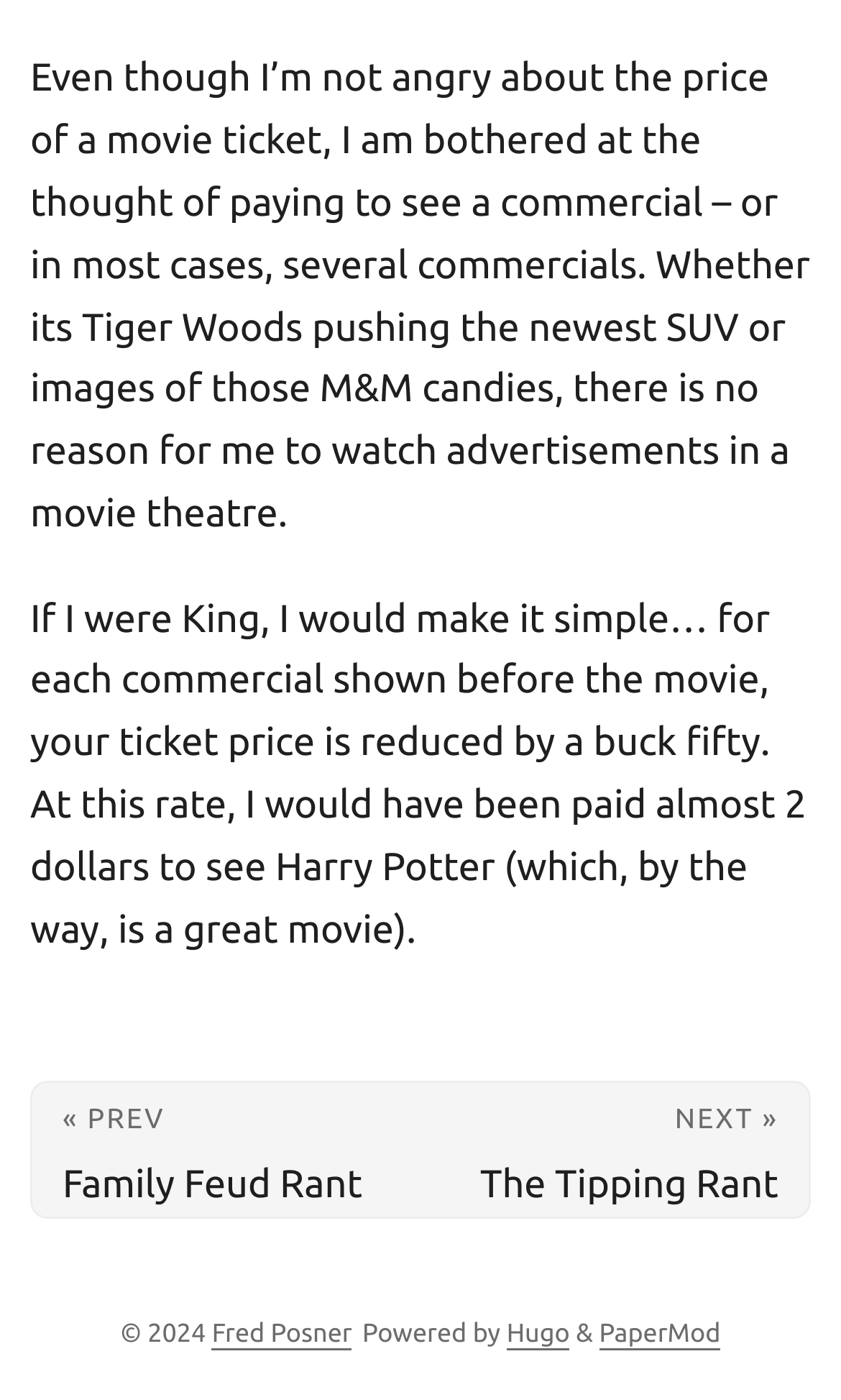Please find the bounding box for the following UI element description. Provide the coordinates in (top-left x, top-left y, bottom-right x, bottom-right y) format, with values between 0 and 1: Next » The Tipping Rant

[0.5, 0.774, 0.962, 0.87]